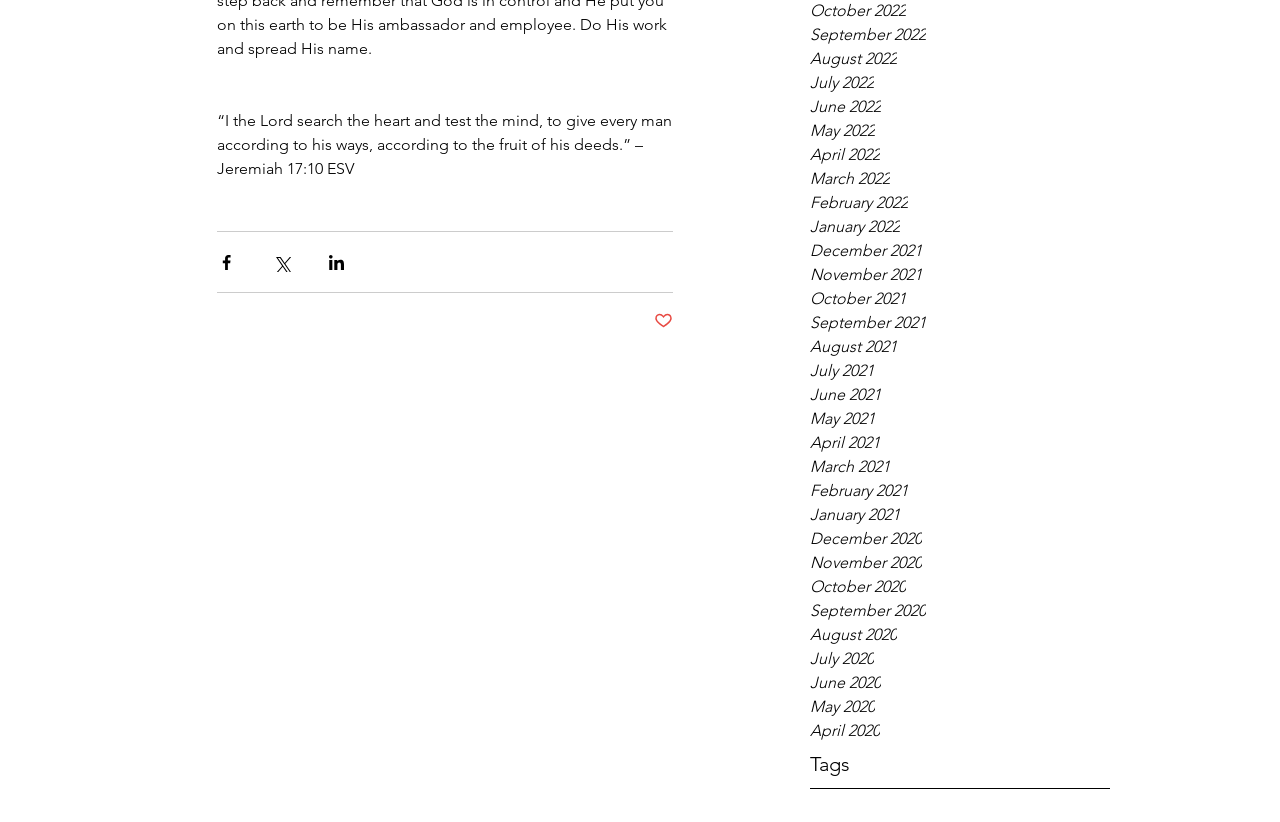Locate the bounding box coordinates of the element's region that should be clicked to carry out the following instruction: "Click on Post not marked as liked". The coordinates need to be four float numbers between 0 and 1, i.e., [left, top, right, bottom].

[0.511, 0.379, 0.526, 0.404]